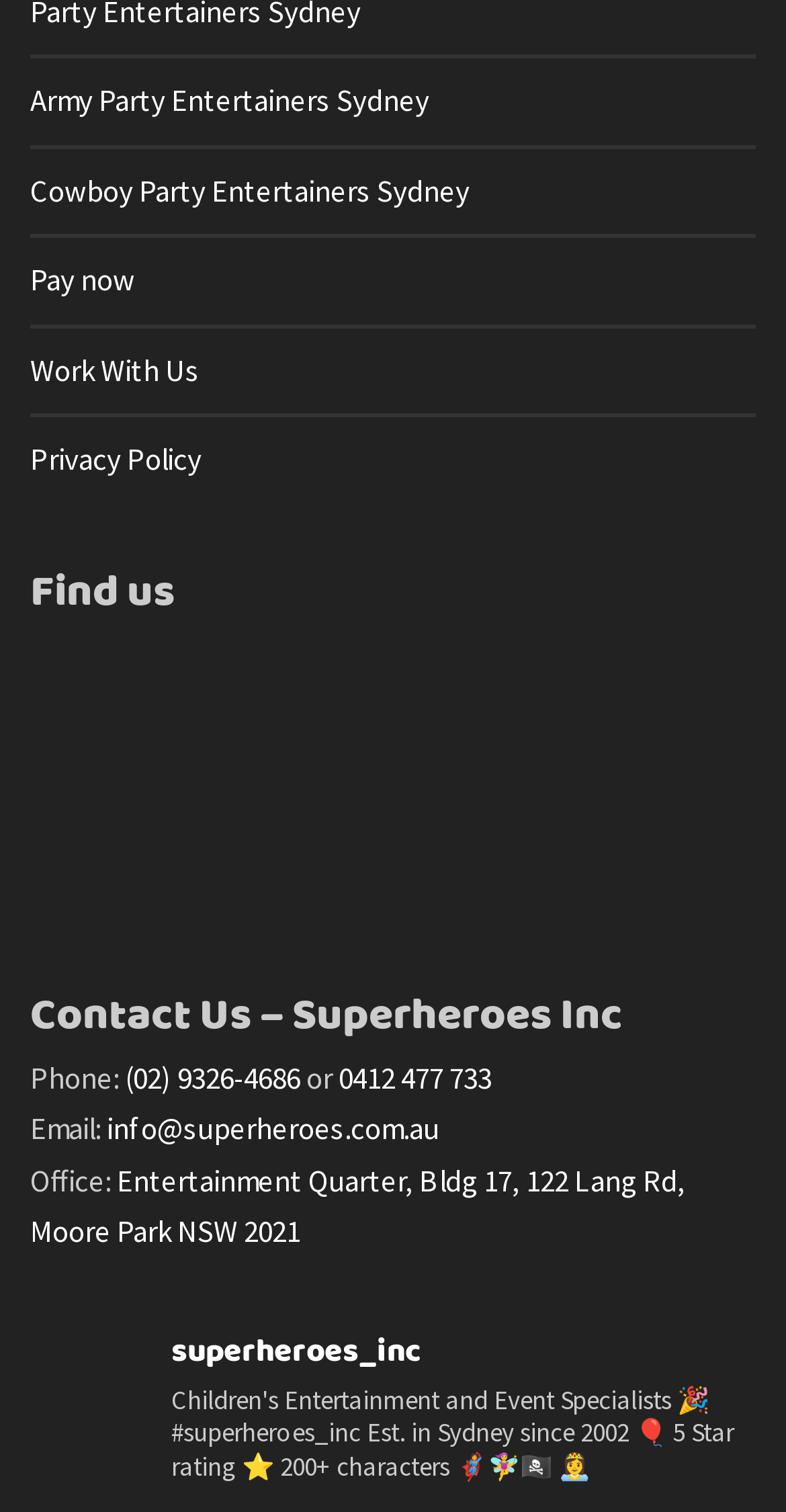Please identify the bounding box coordinates of the area that needs to be clicked to fulfill the following instruction: "Click on 'Army Party Entertainers Sydney'."

[0.038, 0.039, 0.962, 0.096]